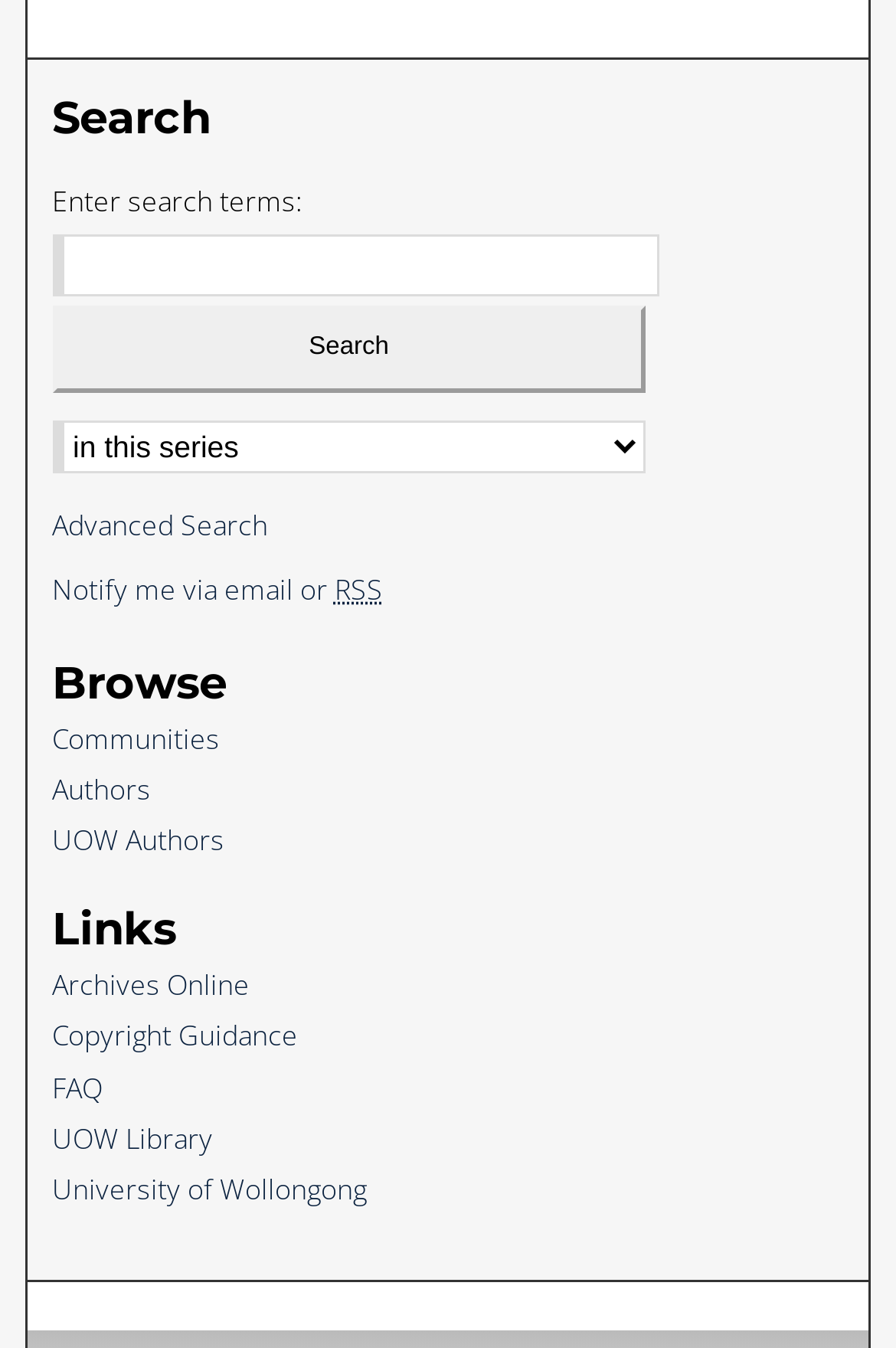Utilize the information from the image to answer the question in detail:
What is the alternative to searching?

The webpage provides an alternative to searching, which is browsing. The 'Browse' section allows users to explore different categories, such as 'Communities', 'Authors', and 'UOW Authors'.